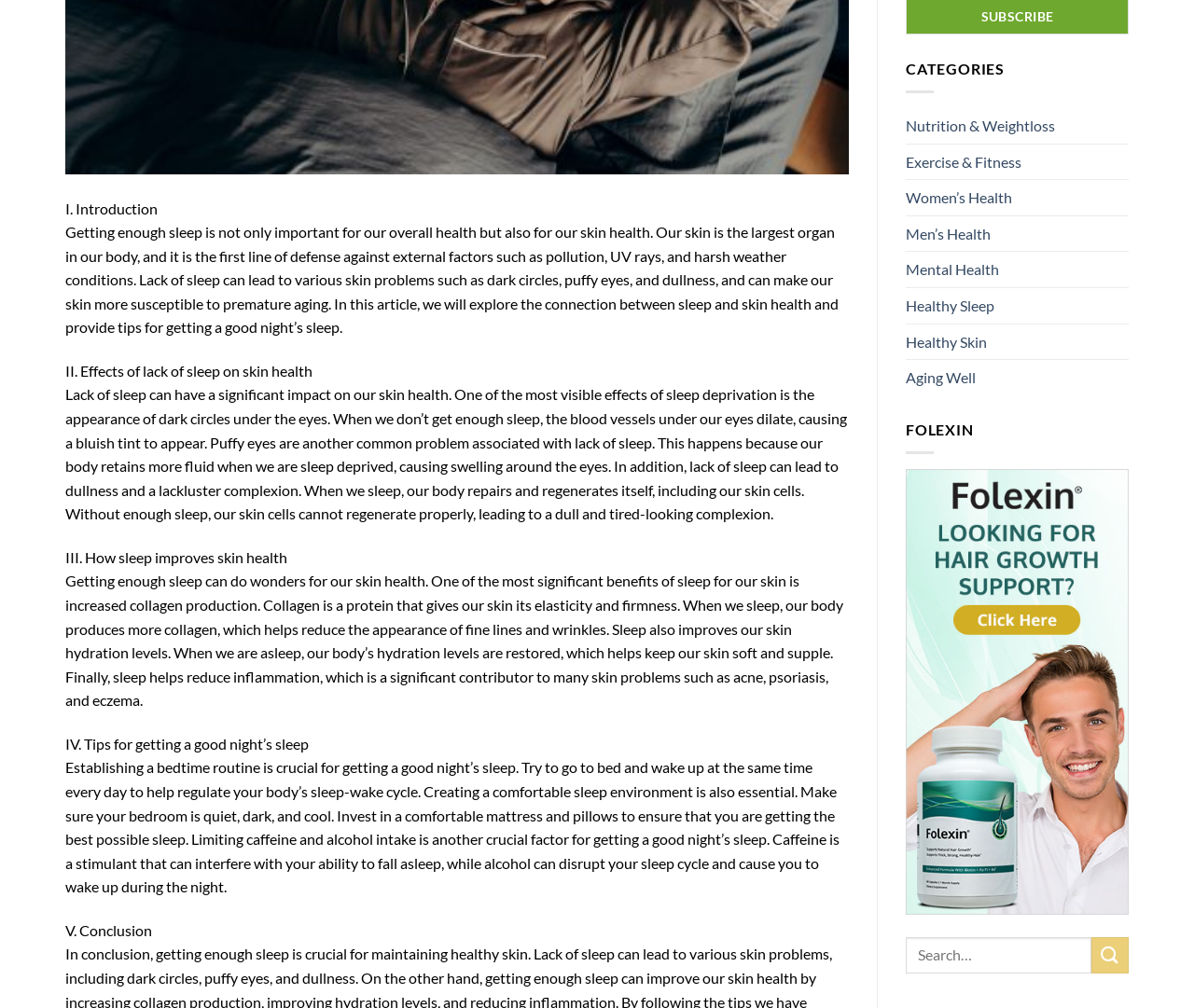Given the webpage screenshot and the description, determine the bounding box coordinates (top-left x, top-left y, bottom-right x, bottom-right y) that define the location of the UI element matching this description: Exercise & Fitness

[0.759, 0.143, 0.855, 0.178]